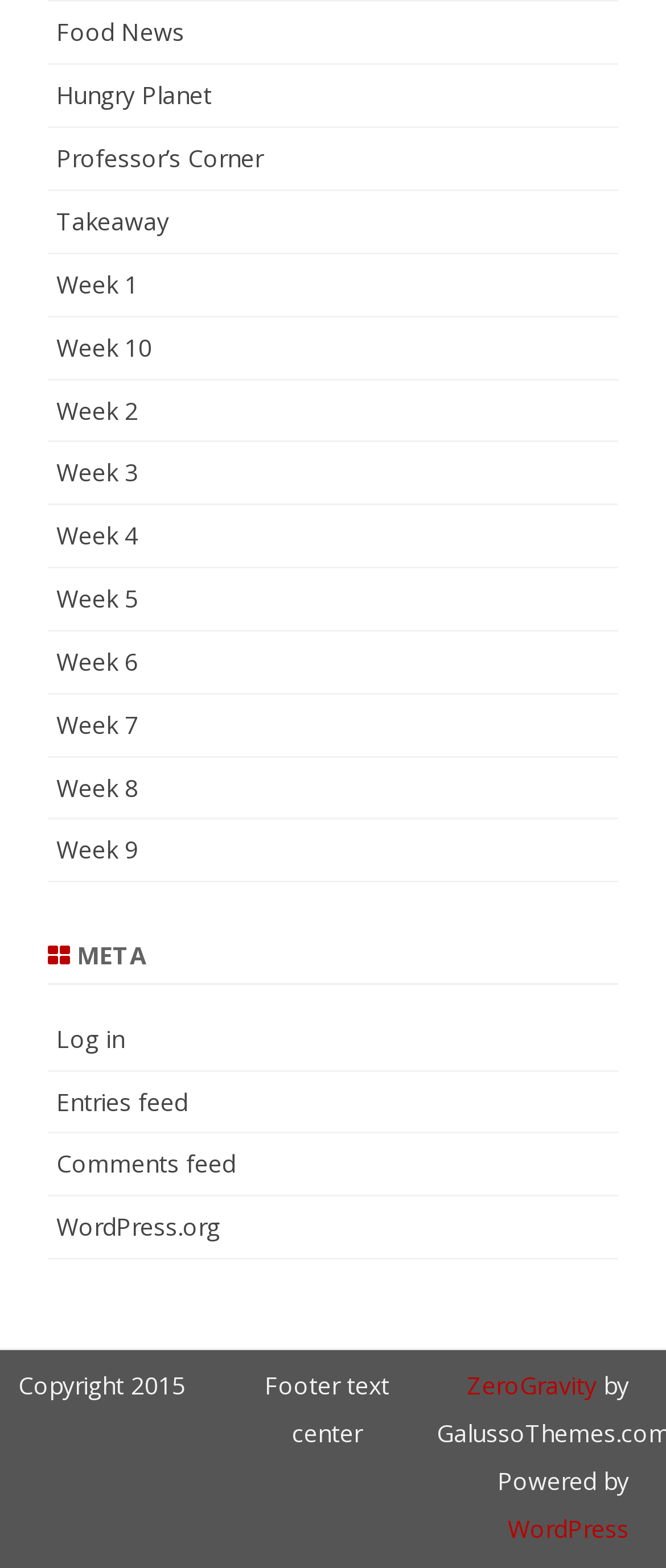Respond to the following question with a brief word or phrase:
What is the copyright year mentioned on the webpage?

2015